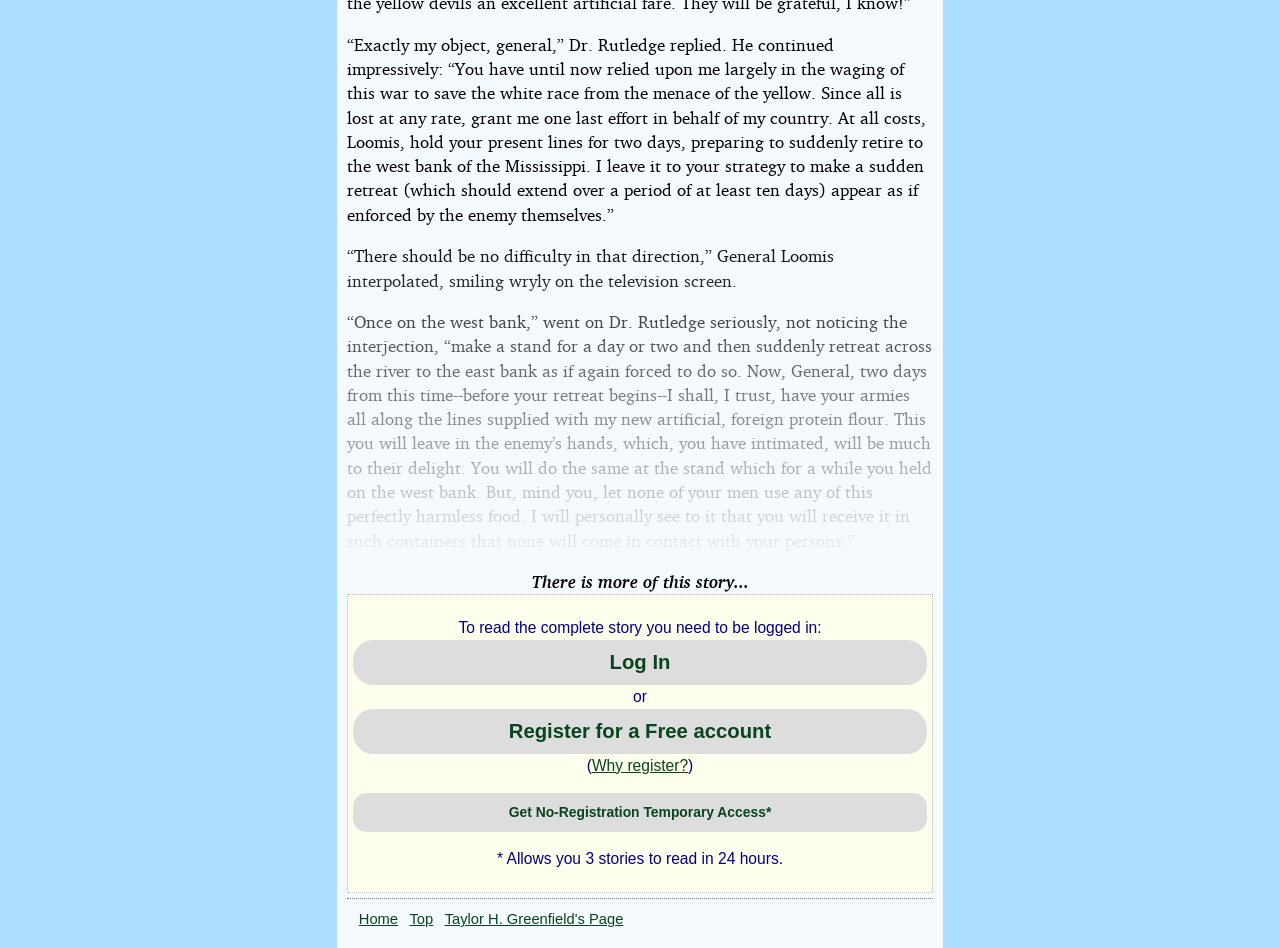Identify the bounding box coordinates for the UI element described as: "5 How the election works?". The coordinates should be provided as four floats between 0 and 1: [left, top, right, bottom].

None